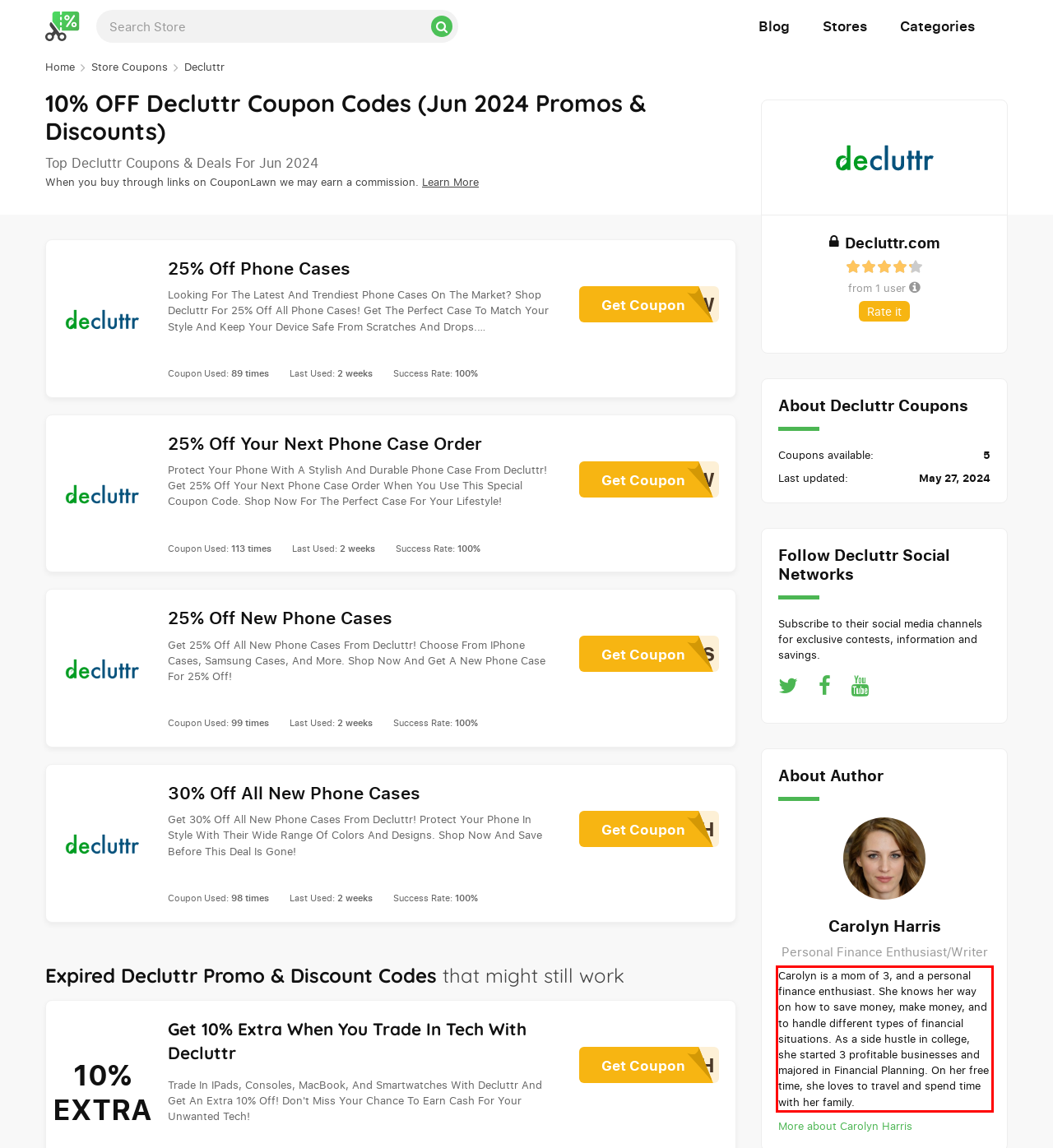Look at the provided screenshot of the webpage and perform OCR on the text within the red bounding box.

Carolyn is a mom of 3, and a personal finance enthusiast. She knows her way on how to save money, make money, and to handle different types of financial situations. As a side hustle in college, she started 3 profitable businesses and majored in Financial Planning. On her free time, she loves to travel and spend time with her family.